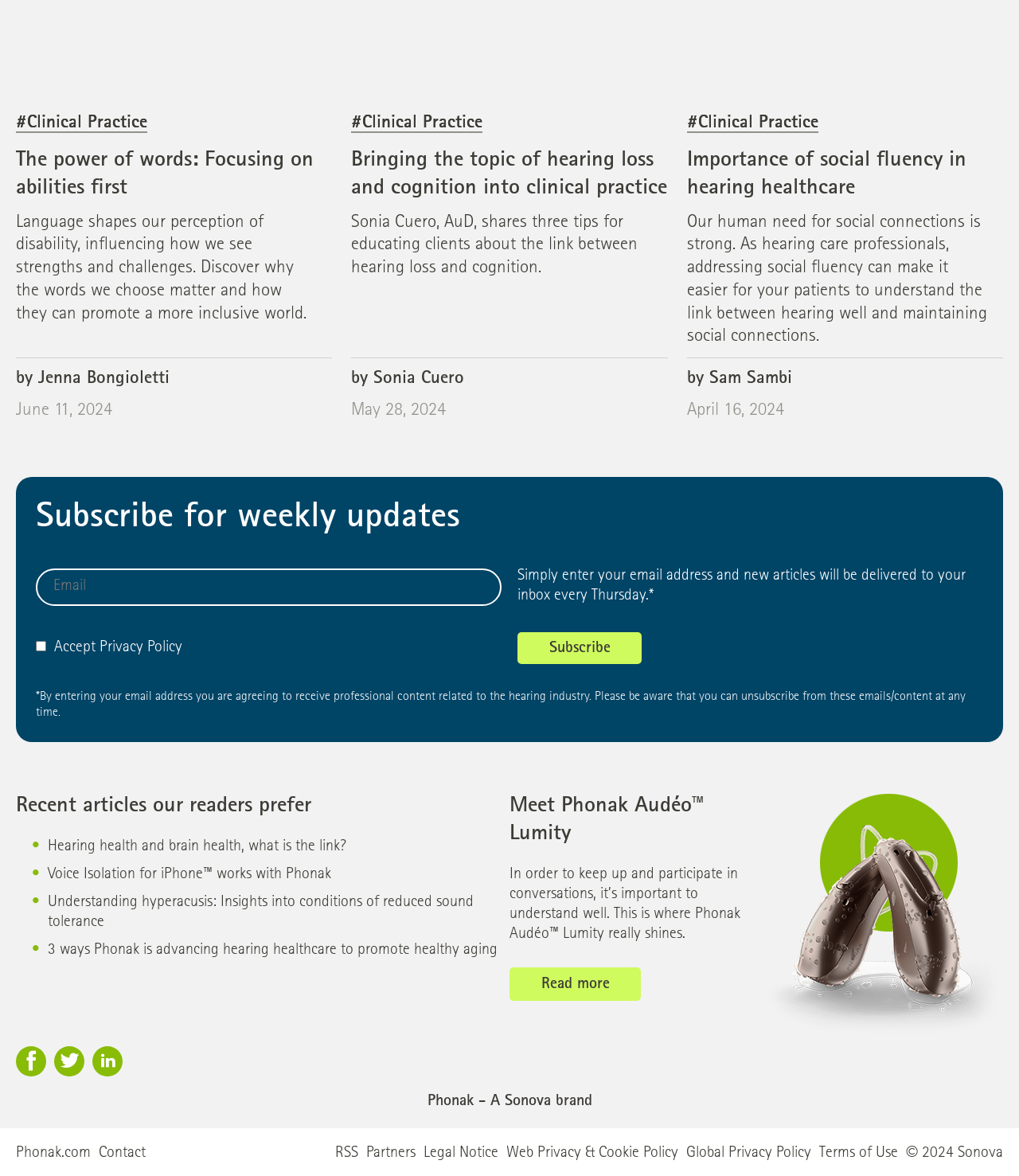Respond to the question below with a single word or phrase:
What is the name of the product mentioned in the 'Recent articles our readers prefer' section?

Phonak Audéo Lumity